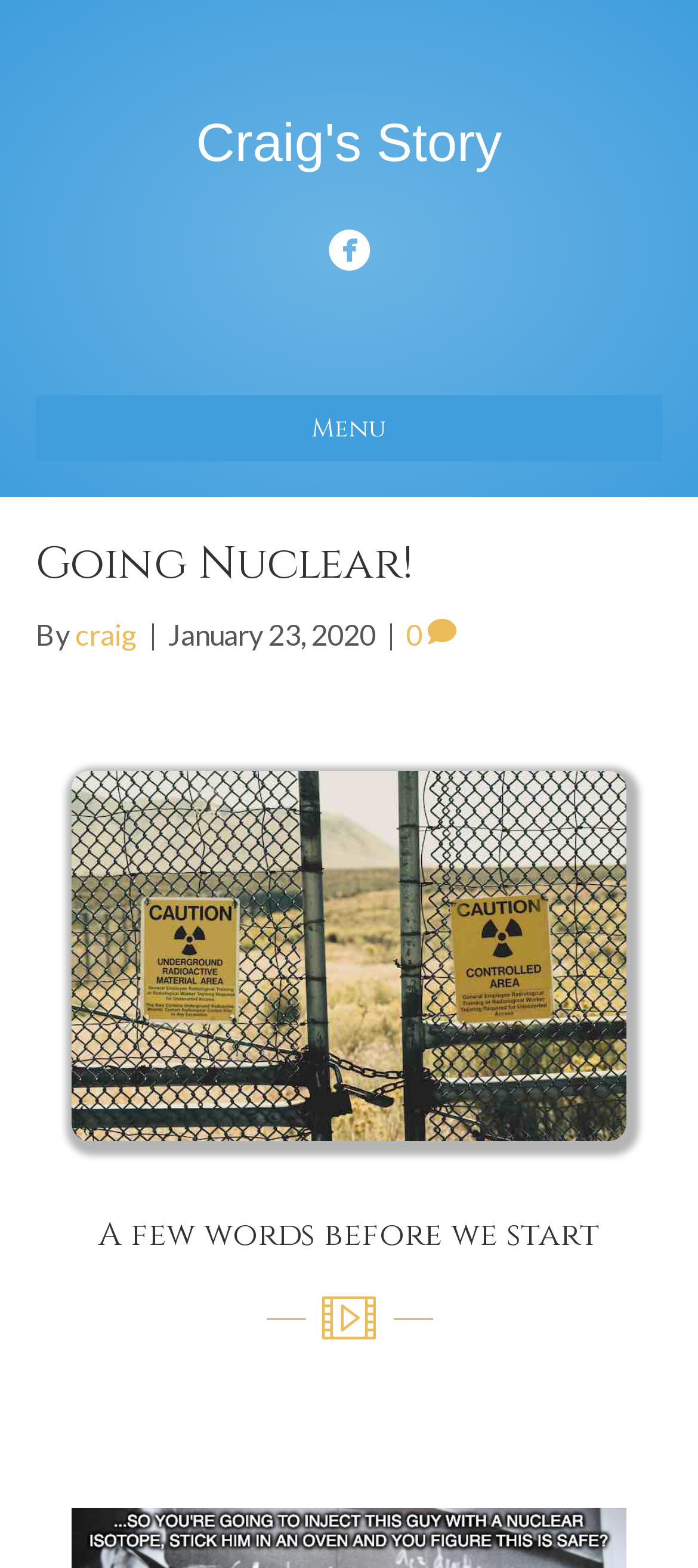Please give a succinct answer to the question in one word or phrase:
What is the purpose of the image?

Illustration